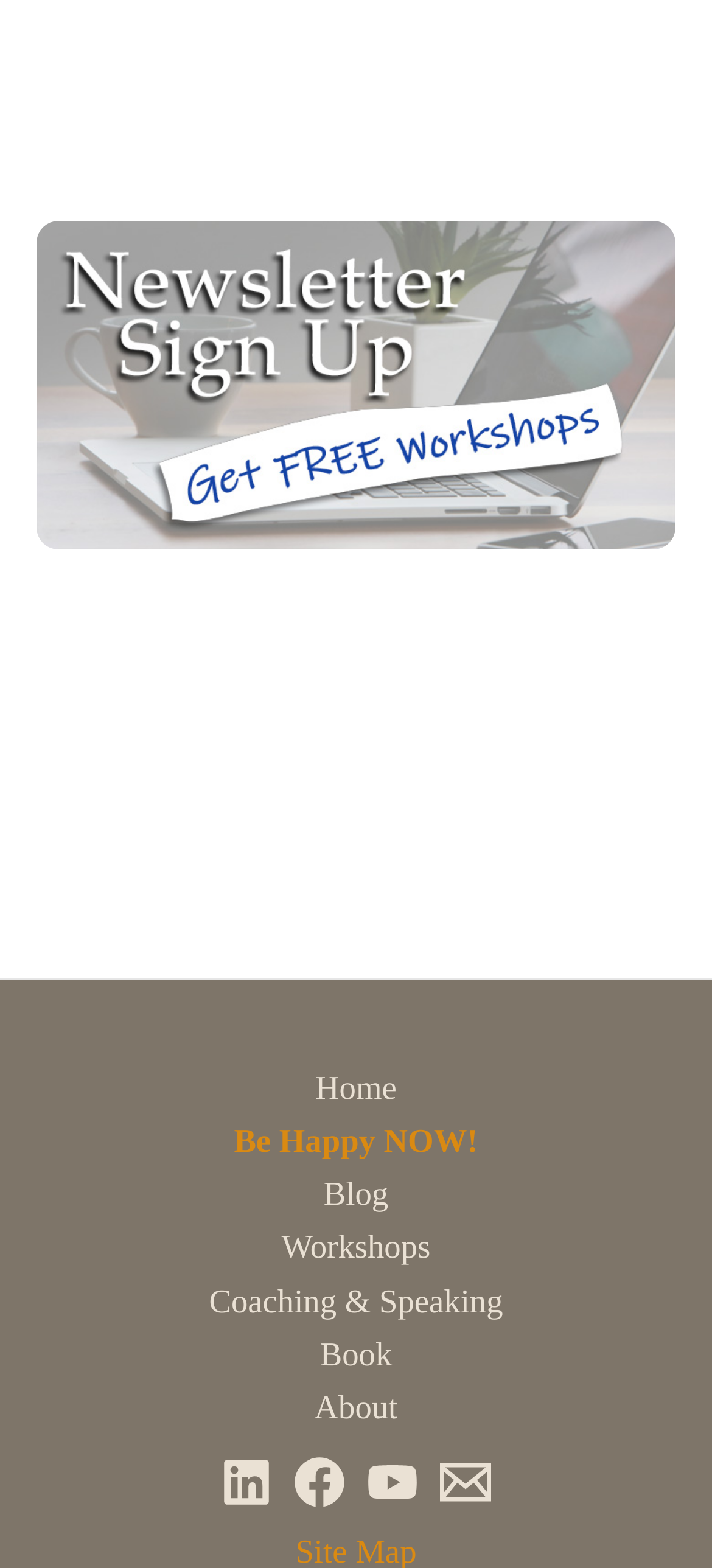Bounding box coordinates are to be given in the format (top-left x, top-left y, bottom-right x, bottom-right y). All values must be floating point numbers between 0 and 1. Provide the bounding box coordinate for the UI element described as: Workshops

[0.344, 0.779, 0.656, 0.813]